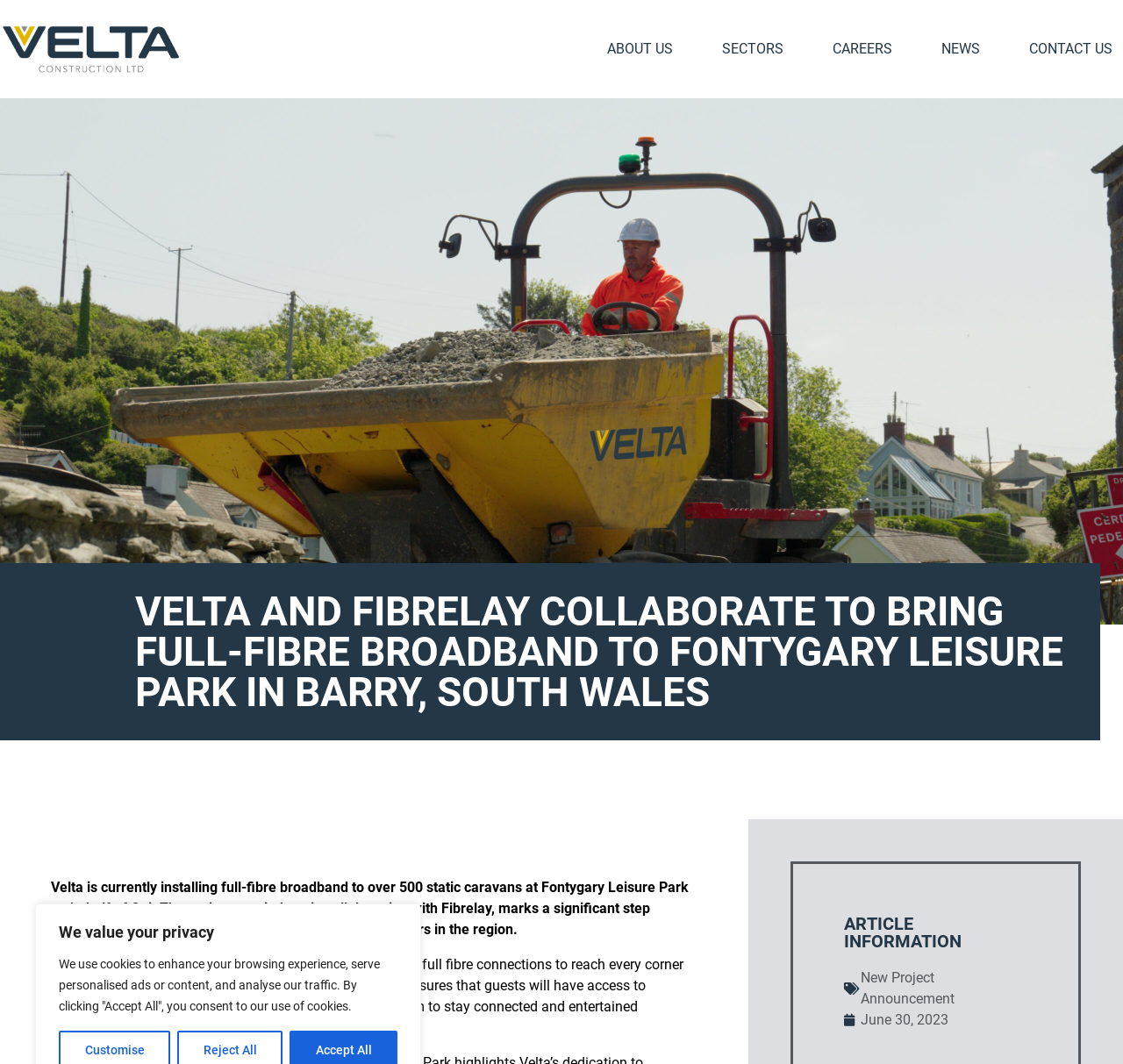Respond with a single word or phrase for the following question: 
When was the project announced?

June 30, 2023